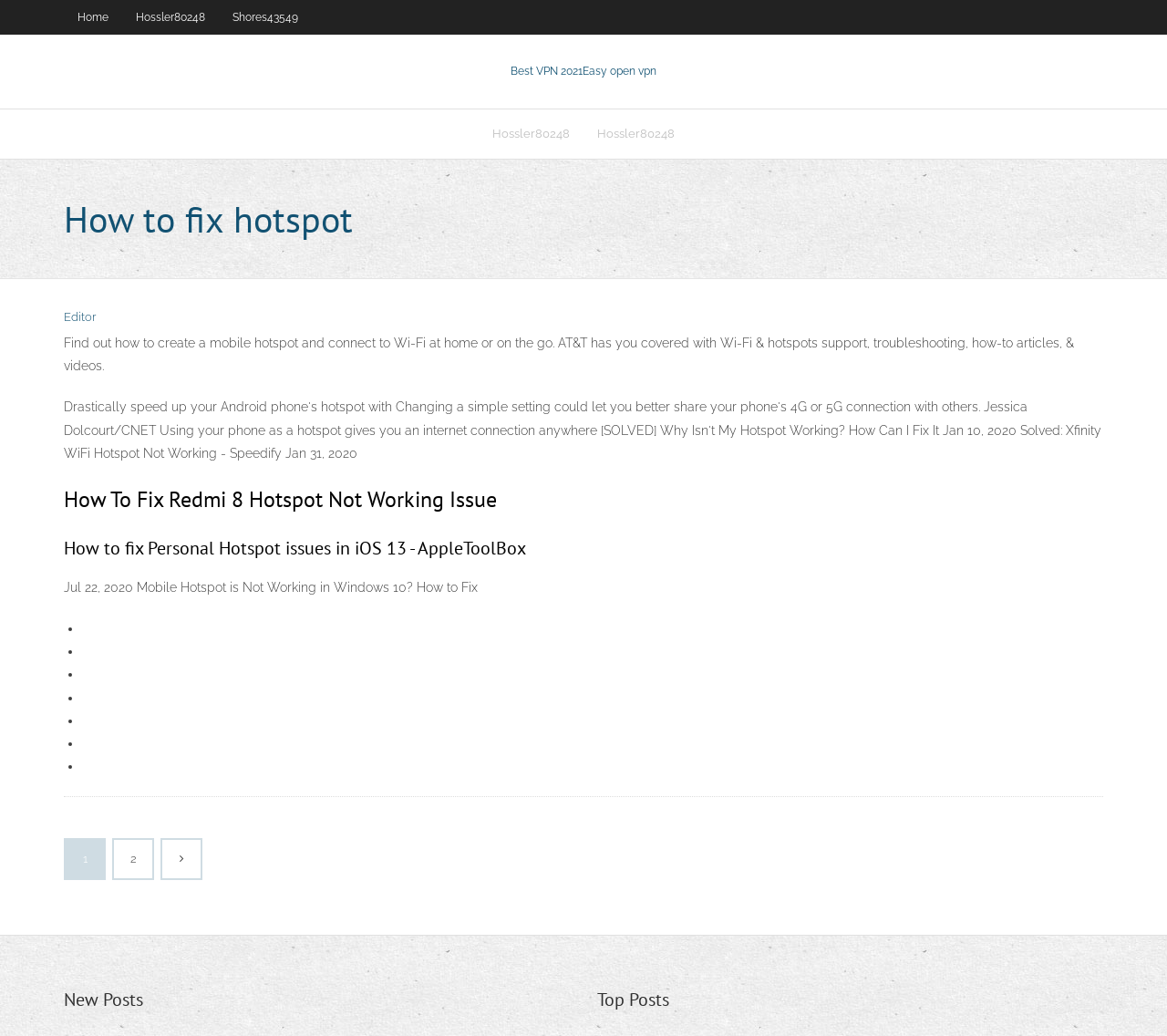Find the bounding box coordinates of the element you need to click on to perform this action: 'Go to page 2'. The coordinates should be represented by four float values between 0 and 1, in the format [left, top, right, bottom].

[0.098, 0.811, 0.13, 0.848]